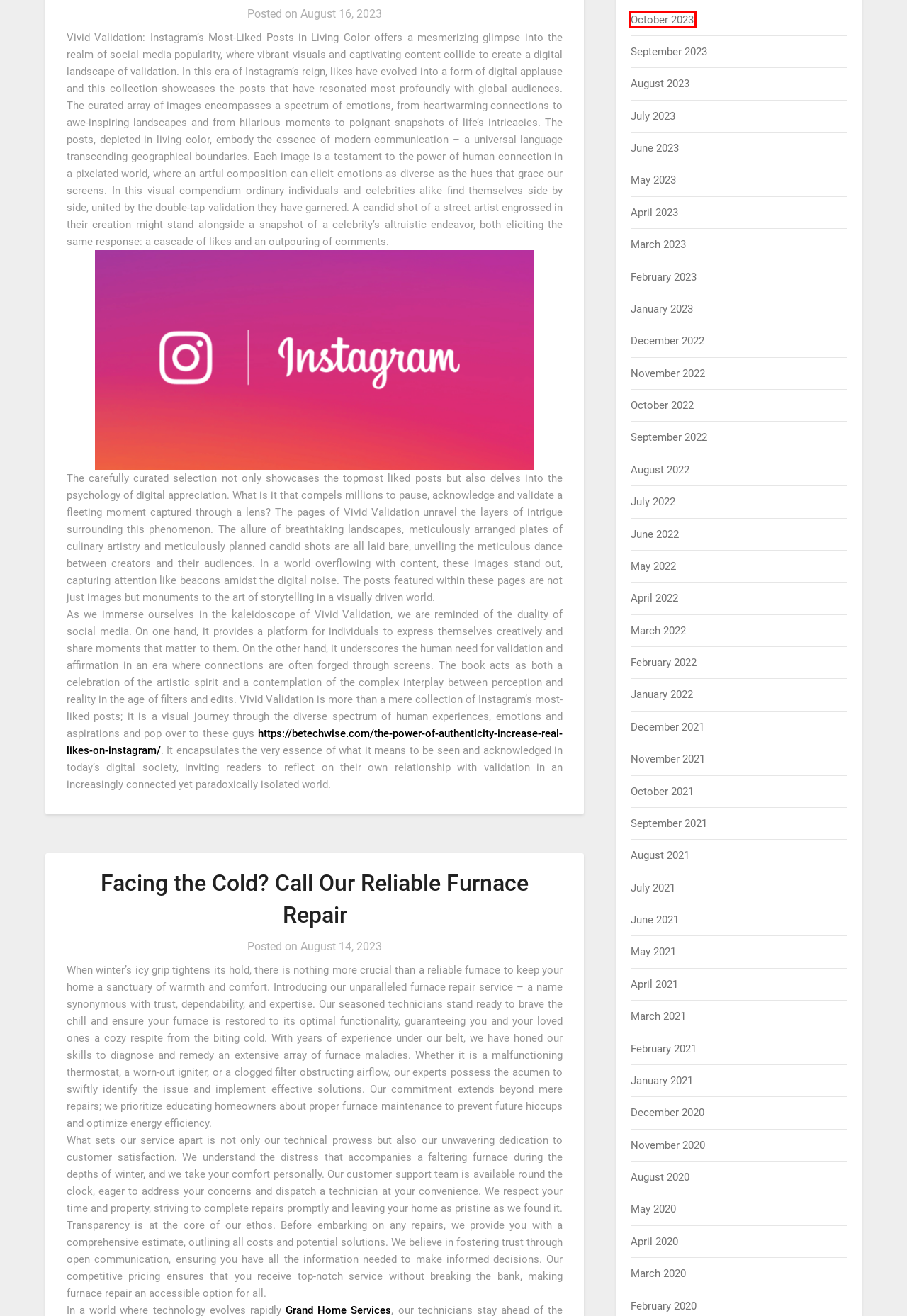You have a screenshot of a webpage with a red bounding box highlighting a UI element. Your task is to select the best webpage description that corresponds to the new webpage after clicking the element. Here are the descriptions:
A. February 2024 – Prison vision
B. October 2019 – Prison vision
C. December 2023 – Prison vision
D. October 2023 – Prison vision
E. Customize Your Firearm – Best Glock rifle Micro Conversion Kit Accessories – Prison vision
F. November 2023 – Prison vision
G. The Power of Authenticity: Increase Real Likes on Instagram - Betechwise
H. June 2023 – Prison vision

D